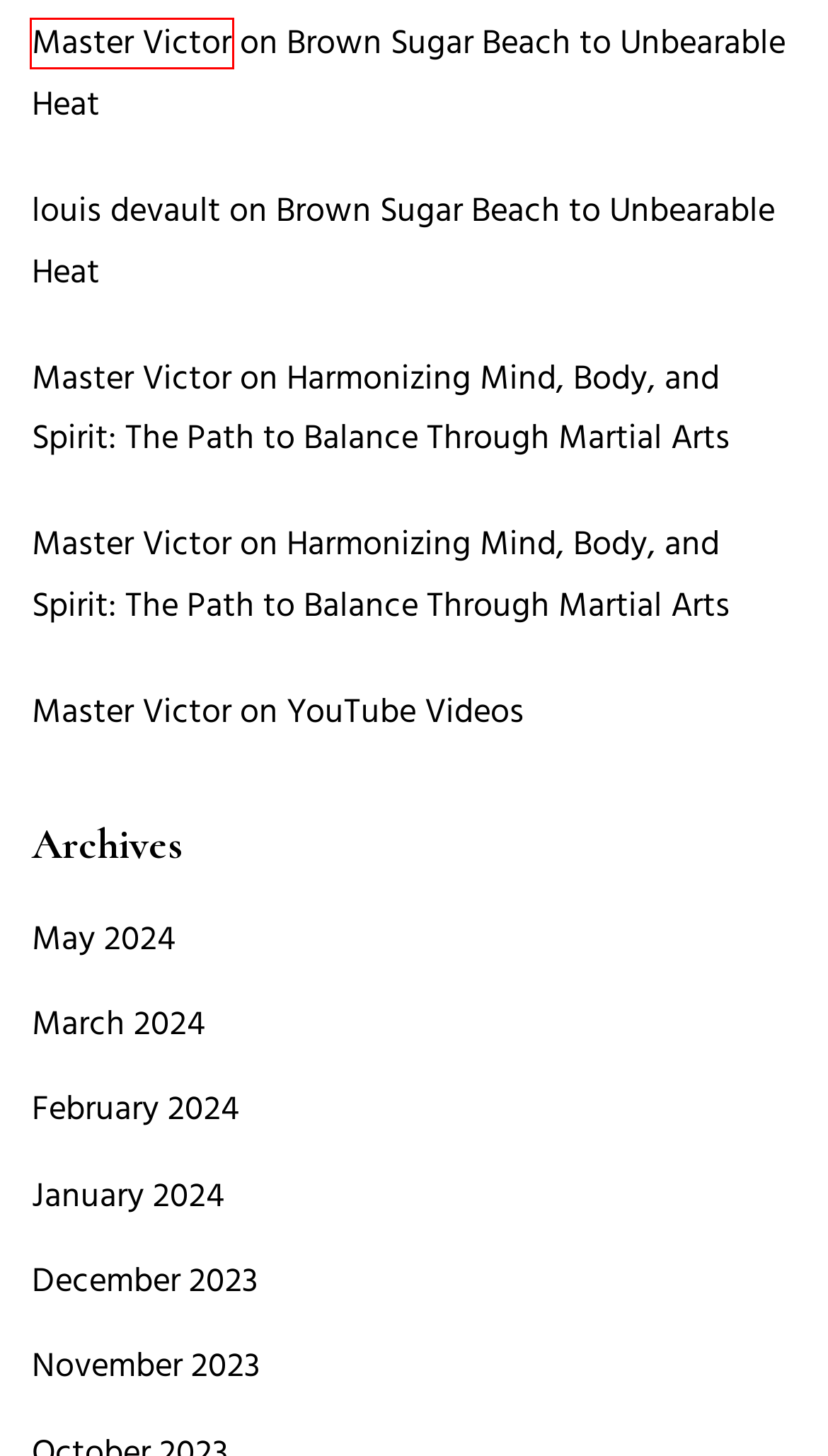Assess the screenshot of a webpage with a red bounding box and determine which webpage description most accurately matches the new page after clicking the element within the red box. Here are the options:
A. Privacy Policy – Fera Academy
B. June 2023 – Fera Academy
C. Fera Academy – Unleash your creative beast
D. February 2024 – Fera Academy
E. Harmonizing Mind, Body, and Spirit: The Path to Balance Through Martial Arts – Fera Academy
F. May 2024 – Fera Academy
G. YouTube Videos – Fera Academy
H. November 2023 – Fera Academy

C